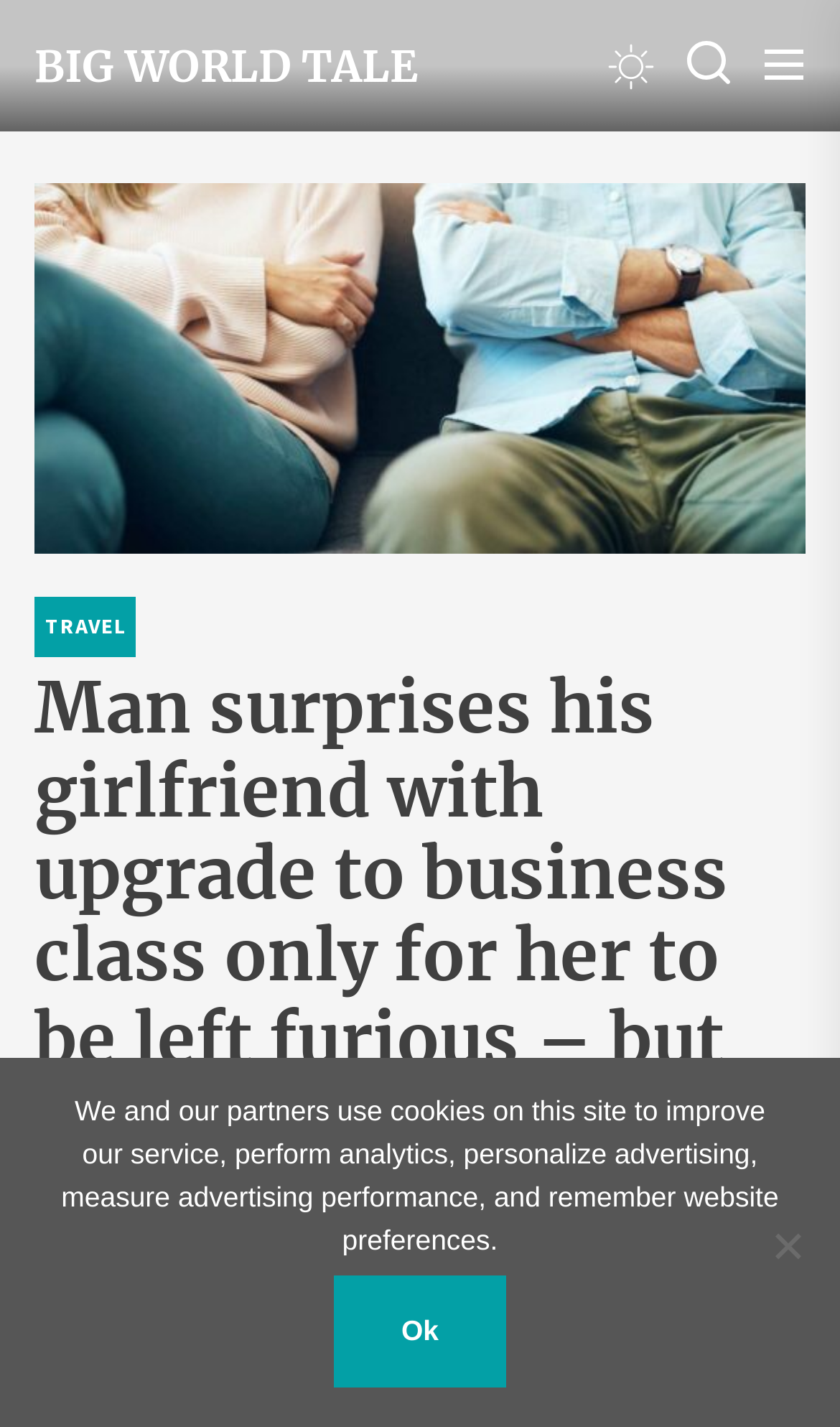From the image, can you give a detailed response to the question below:
What is the website's policy on cookies?

I determined the website's policy on cookies by reading the static text at the bottom of the webpage, which states that the website and its partners use cookies to improve their service, perform analytics, and personalize advertising.